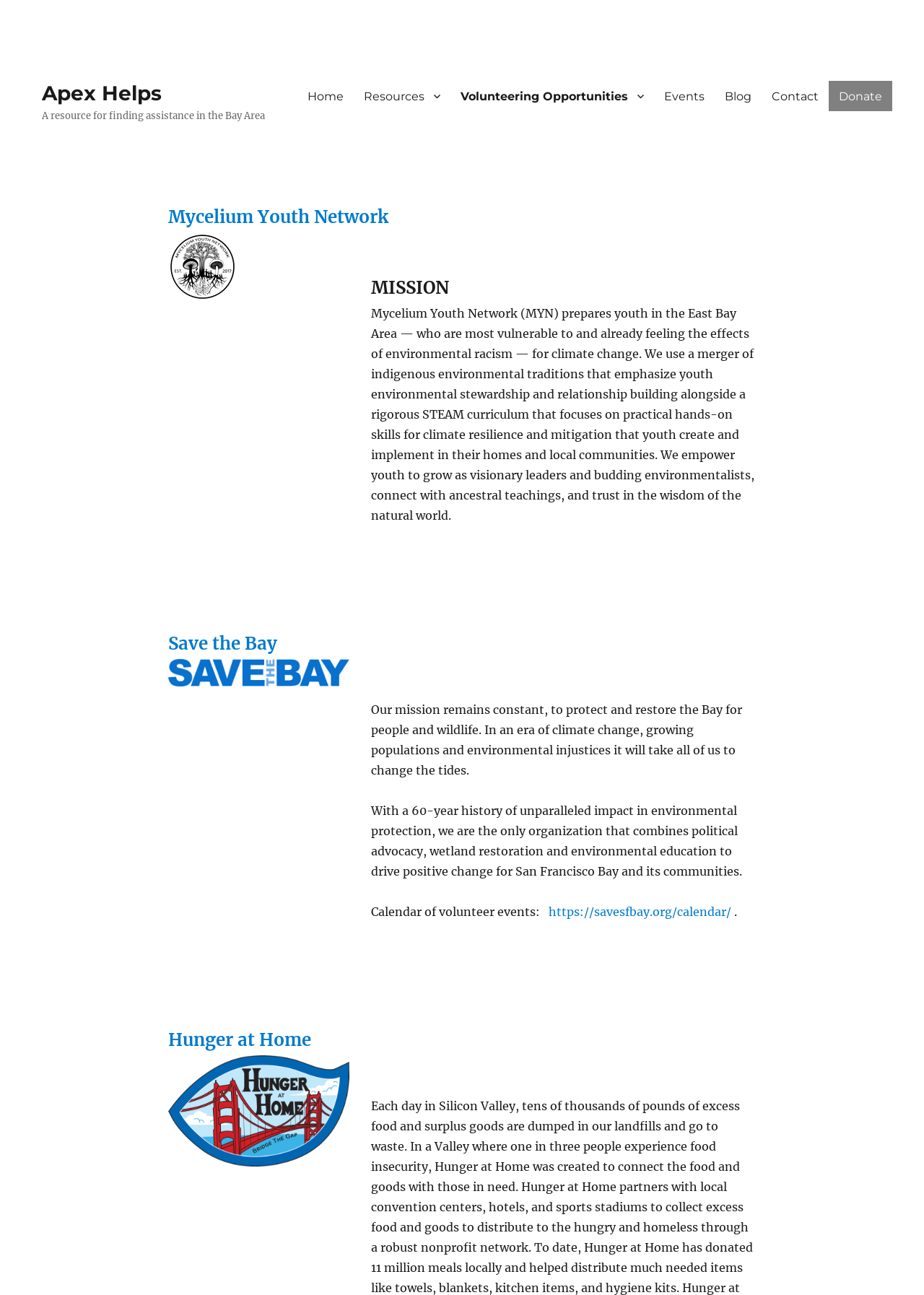Provide the bounding box coordinates of the section that needs to be clicked to accomplish the following instruction: "Read about 'Save the Bay'."

[0.182, 0.486, 0.818, 0.509]